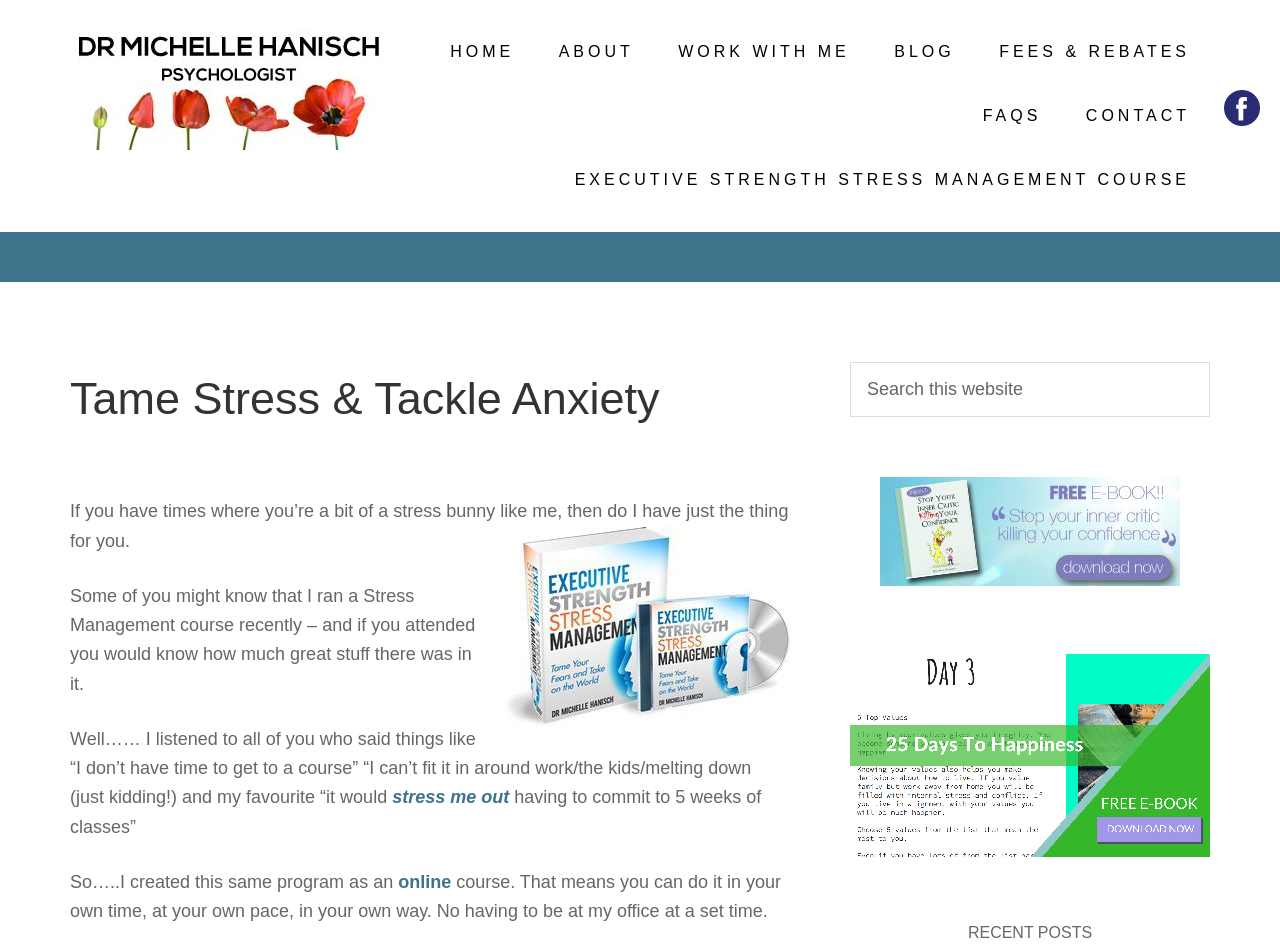Please specify the coordinates of the bounding box for the element that should be clicked to carry out this instruction: "Visit the 'EXECUTIVE STRENGTH STRESS MANAGEMENT COURSE' page". The coordinates must be four float numbers between 0 and 1, formatted as [left, top, right, bottom].

[0.433, 0.156, 0.945, 0.223]